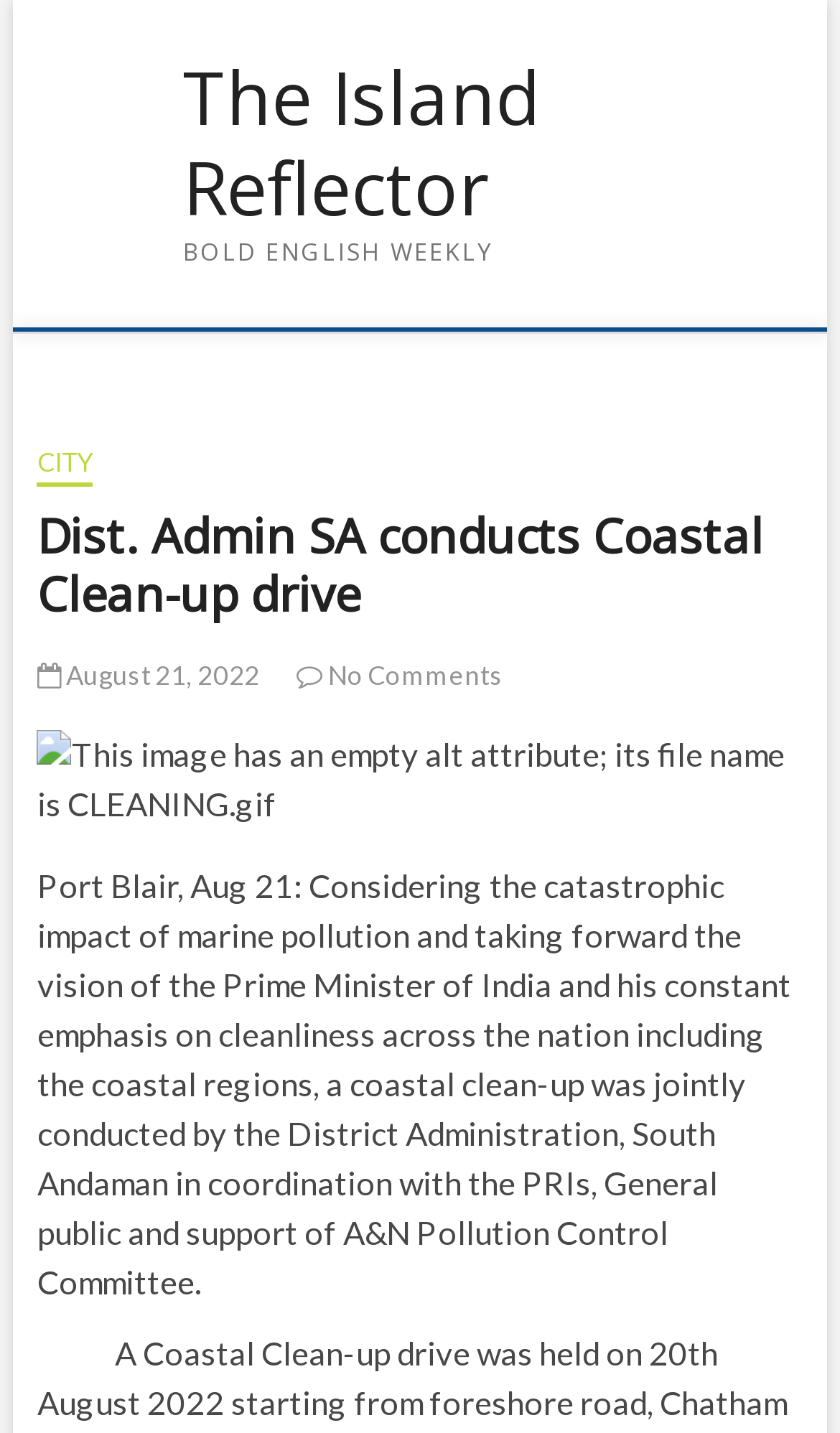Determine the bounding box coordinates for the HTML element mentioned in the following description: "City". The coordinates should be a list of four floats ranging from 0 to 1, represented as [left, top, right, bottom].

[0.044, 0.311, 0.11, 0.34]